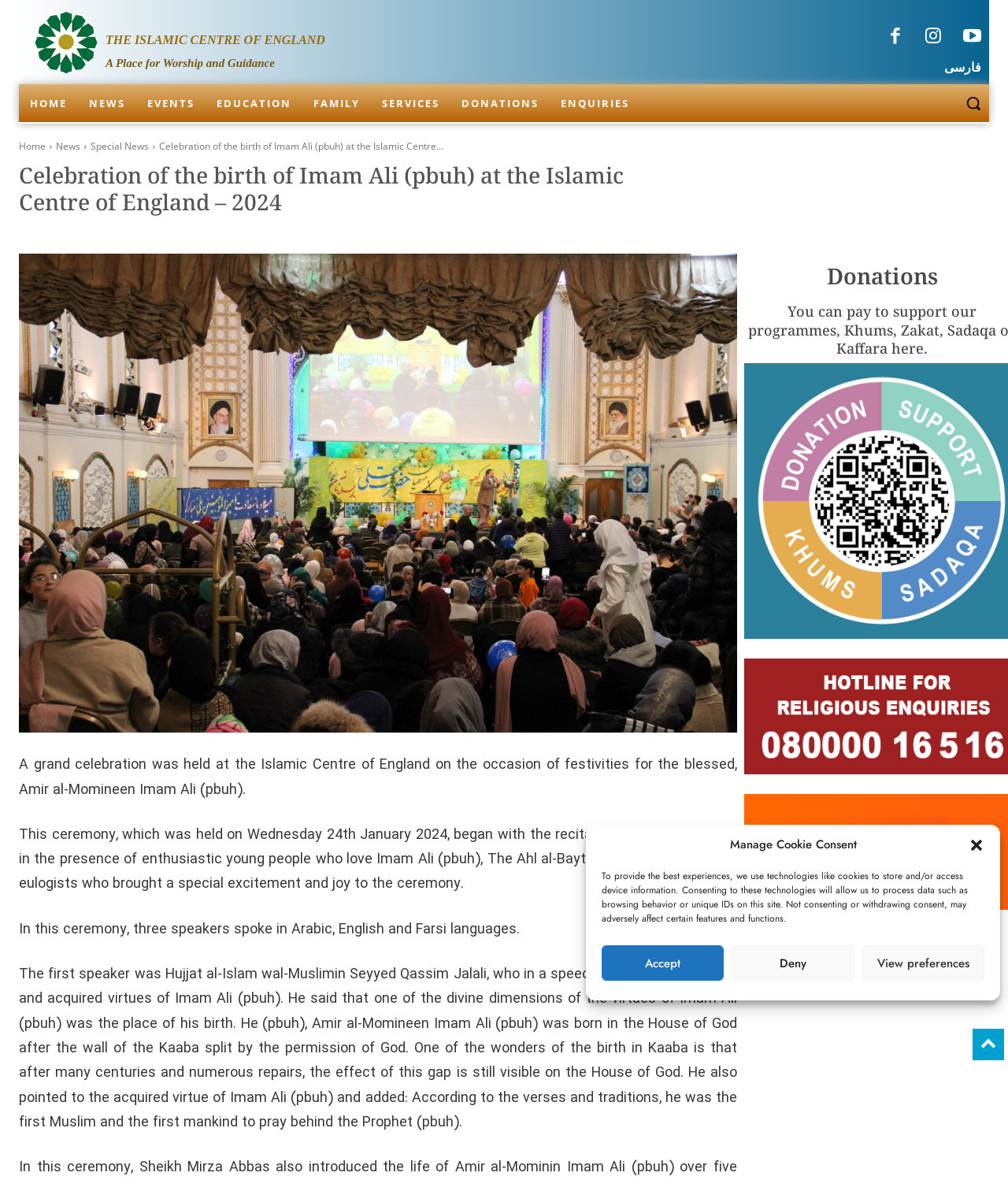Please identify the bounding box coordinates of the element that needs to be clicked to perform the following instruction: "View news".

[0.077, 0.071, 0.135, 0.103]